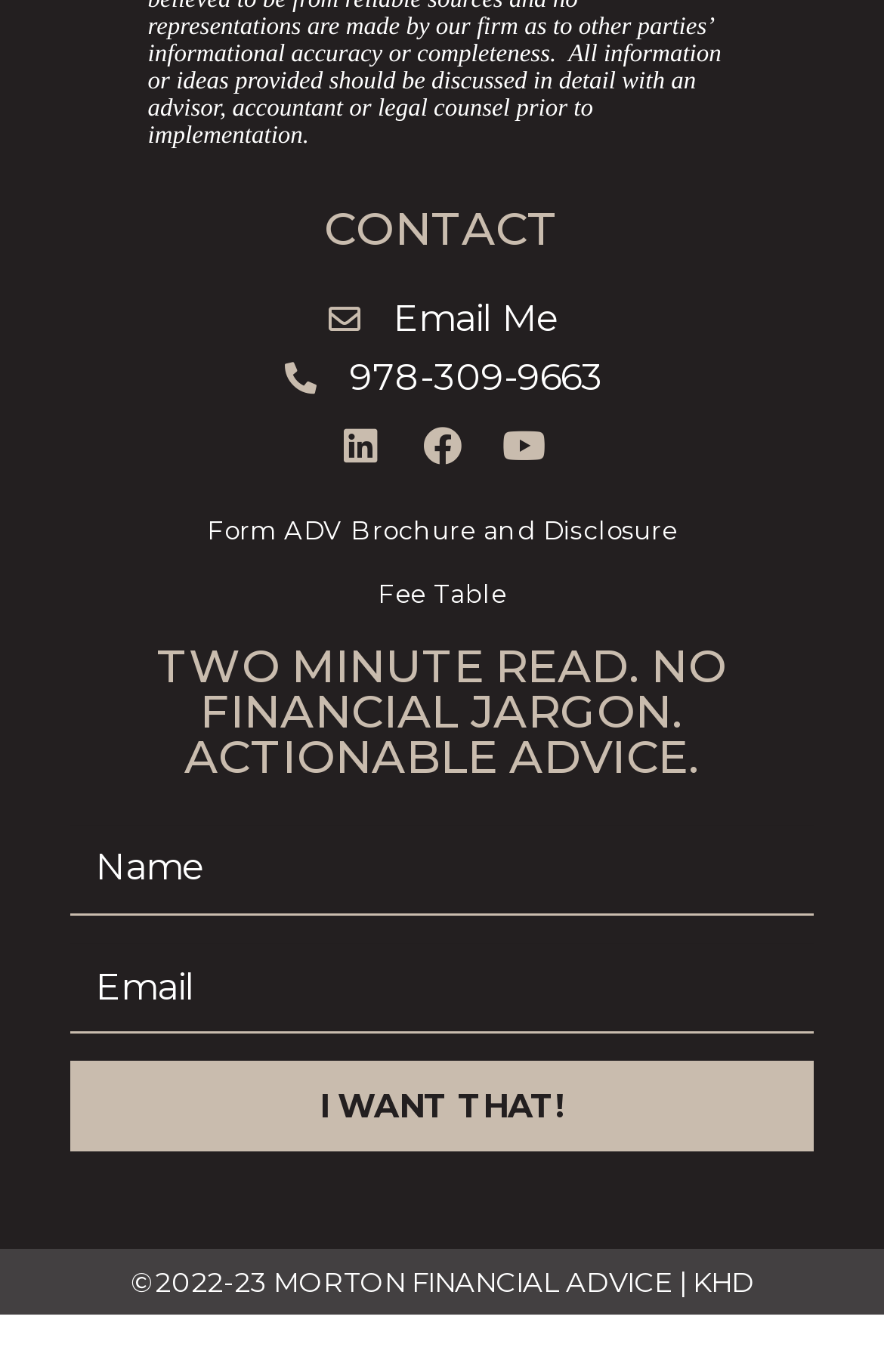Please locate the clickable area by providing the bounding box coordinates to follow this instruction: "Open the 'Form ADV Brochure and Disclosure' document".

[0.097, 0.363, 0.903, 0.41]